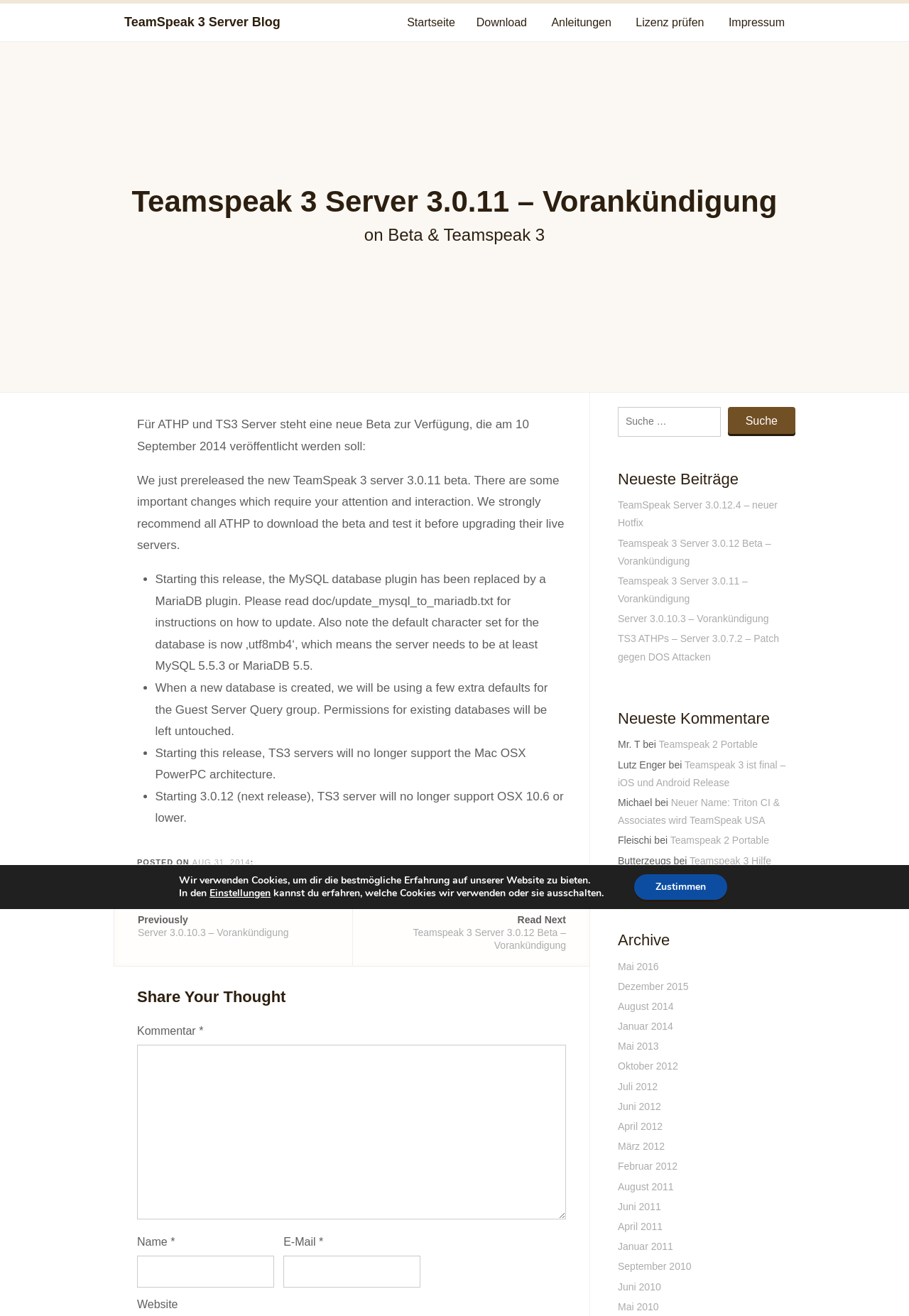Specify the bounding box coordinates of the element's area that should be clicked to execute the given instruction: "Read the latest news". The coordinates should be four float numbers between 0 and 1, i.e., [left, top, right, bottom].

None